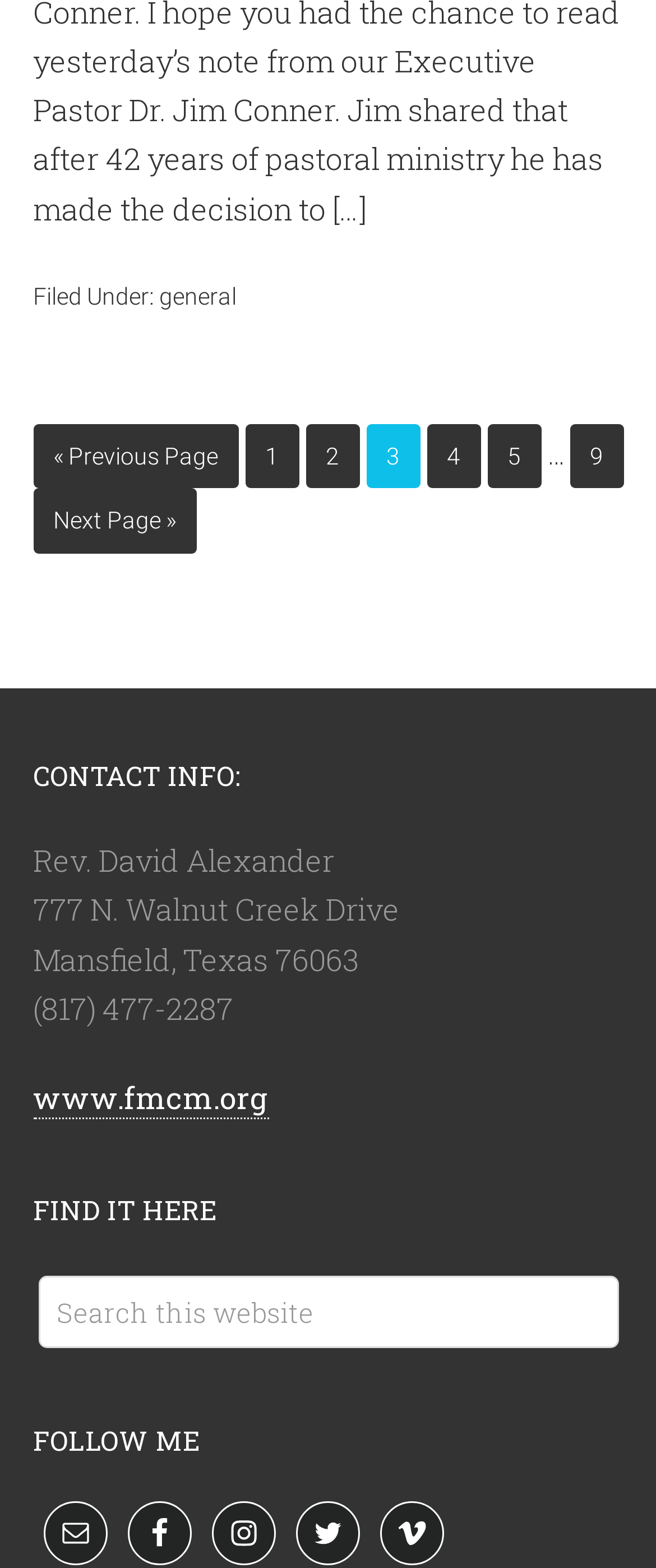Locate the bounding box coordinates of the item that should be clicked to fulfill the instruction: "Click on the 'general' link".

[0.242, 0.18, 0.36, 0.197]